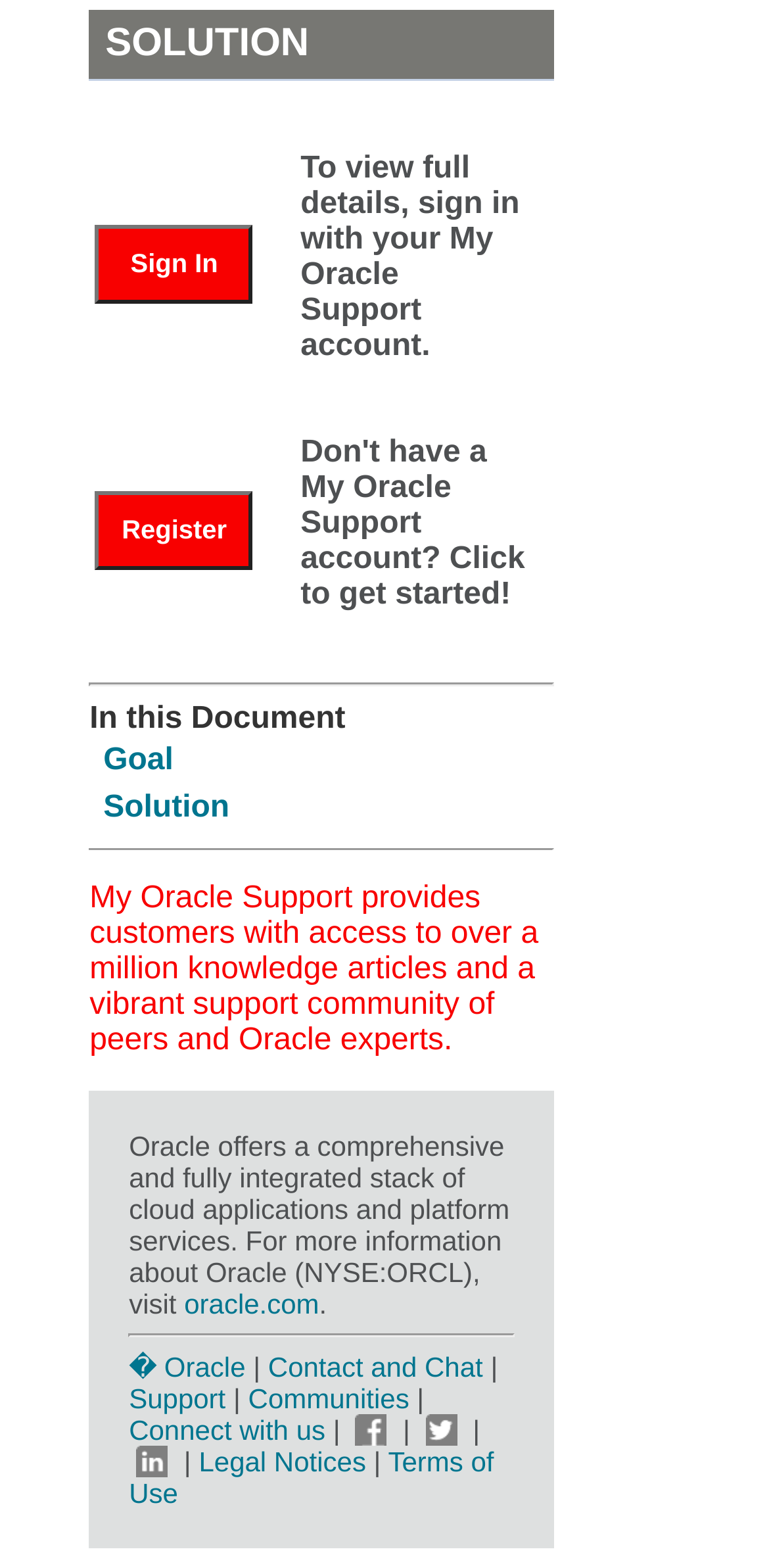Please determine the bounding box of the UI element that matches this description: Contact and Chat. The coordinates should be given as (top-left x, top-left y, bottom-right x, bottom-right y), with all values between 0 and 1.

[0.349, 0.862, 0.628, 0.882]